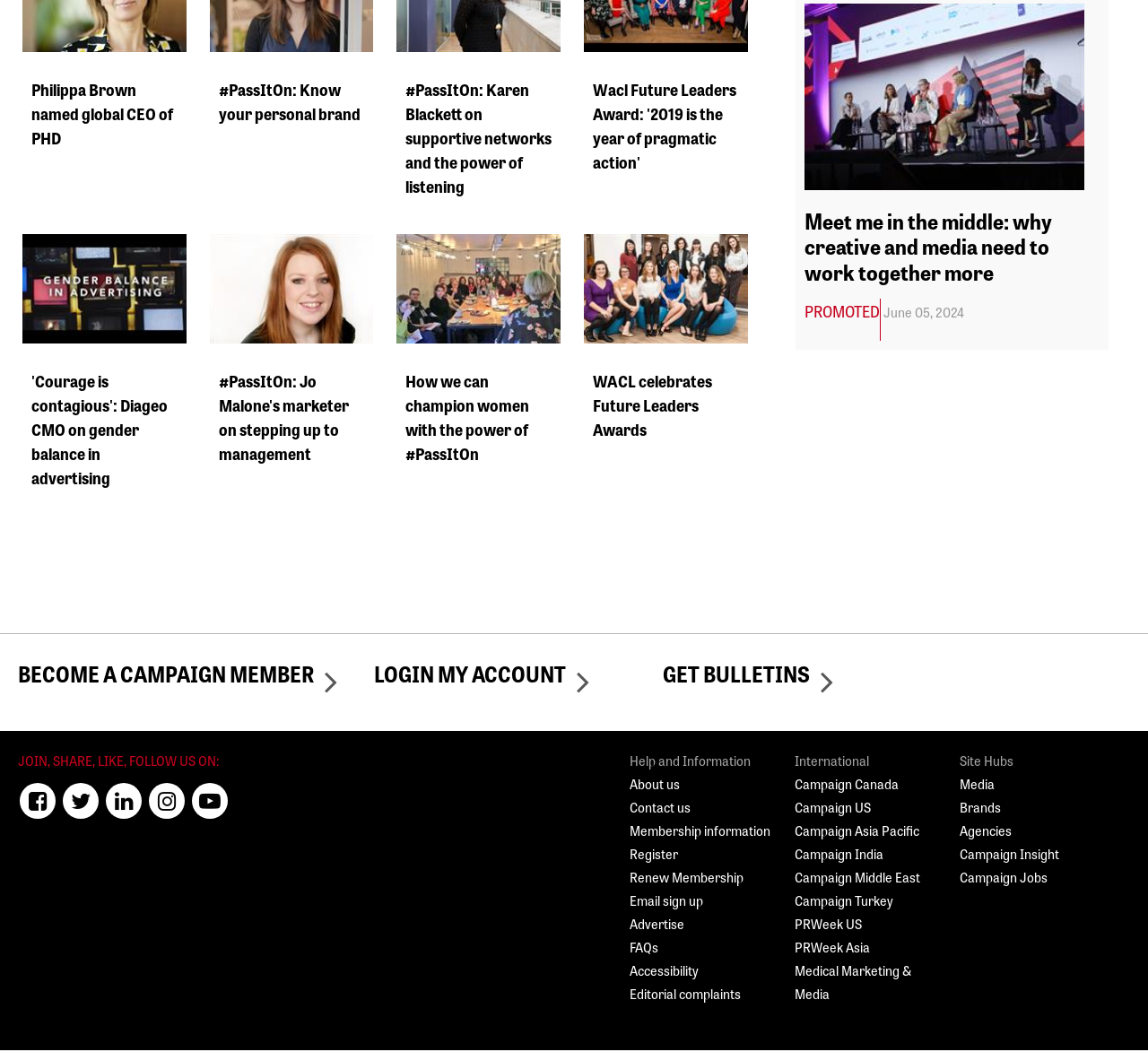Determine the bounding box coordinates of the clickable region to follow the instruction: "Learn about #PassItOn: Know your personal brand".

[0.19, 0.073, 0.32, 0.127]